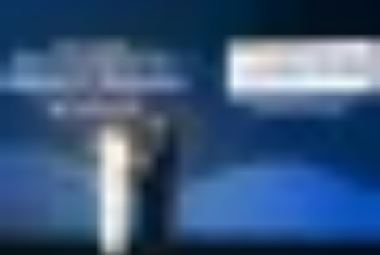With reference to the image, please provide a detailed answer to the following question: What is the purpose of the podium?

A podium or speaker is visible, suggesting a speech or presentation is taking place, further emphasizing the importance of the occasion.